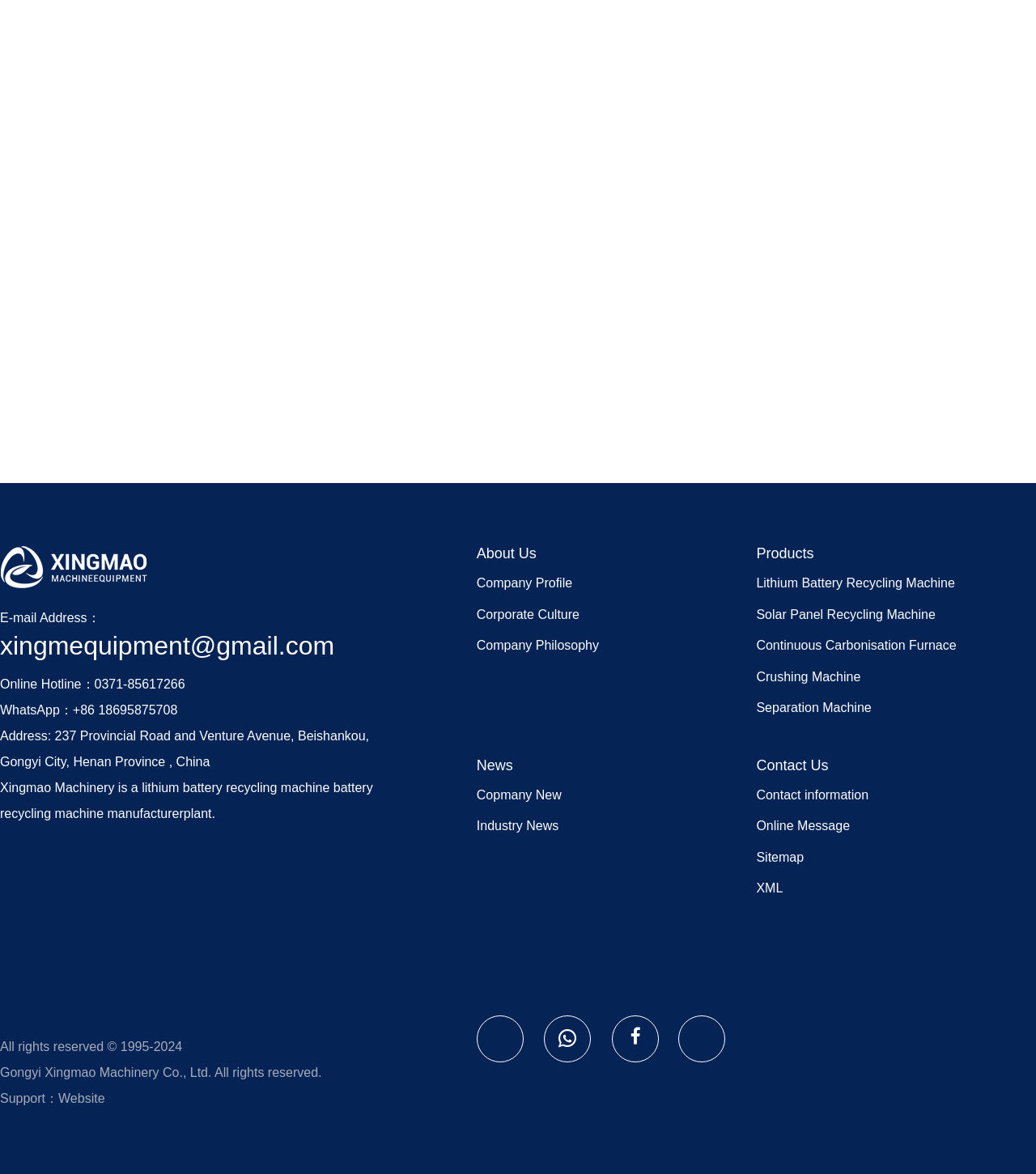Determine the bounding box coordinates of the area to click in order to meet this instruction: "Visit the company's website".

[0.056, 0.93, 0.101, 0.941]